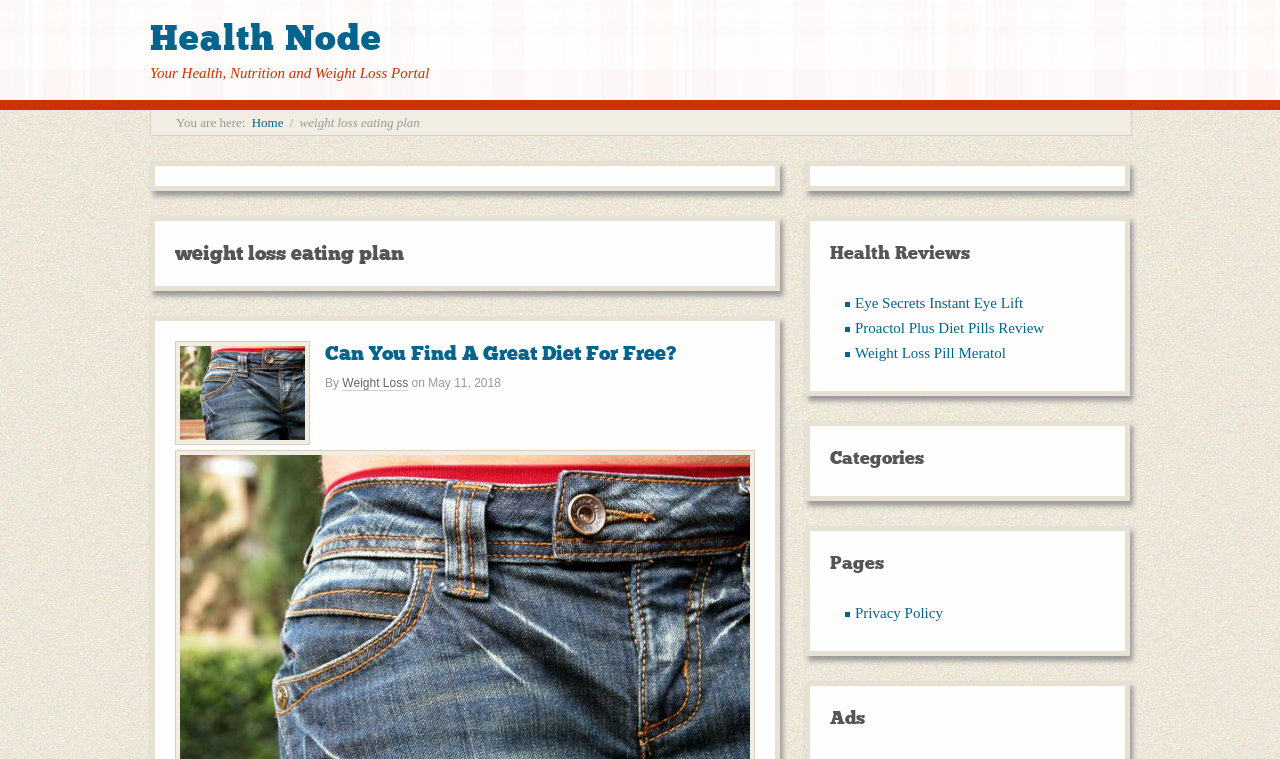Who wrote the article 'Can You Find A Great Diet For Free?'?
Using the image, elaborate on the answer with as much detail as possible.

The author of the article 'Can You Find A Great Diet For Free?' can be found by looking at the text following the 'By' keyword, which is 'Weight Loss'. This indicates that the article was written by someone or something related to 'Weight Loss'.